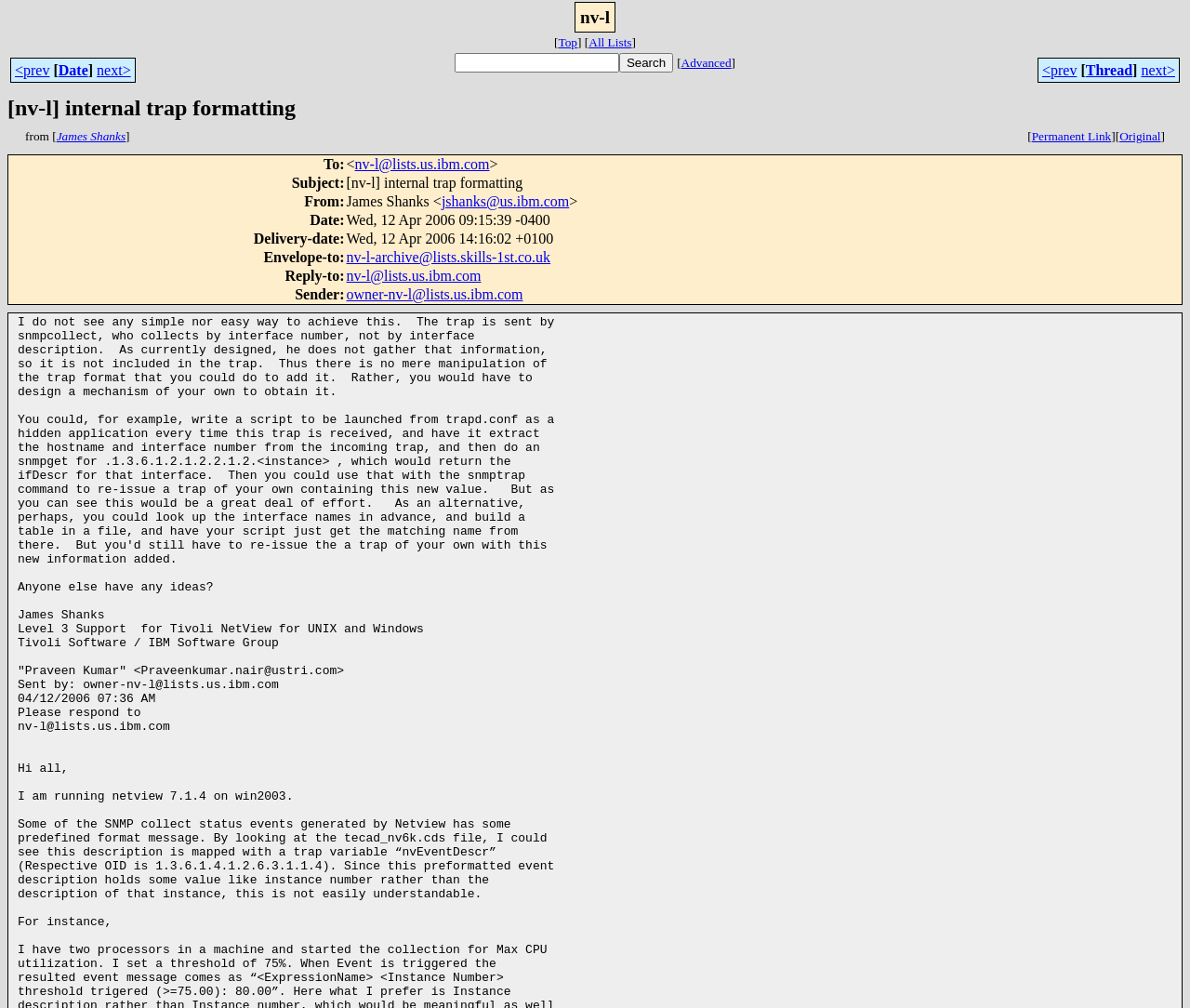For the given element description next>, determine the bounding box coordinates of the UI element. The coordinates should follow the format (top-left x, top-left y, bottom-right x, bottom-right y) and be within the range of 0 to 1.

[0.081, 0.061, 0.11, 0.077]